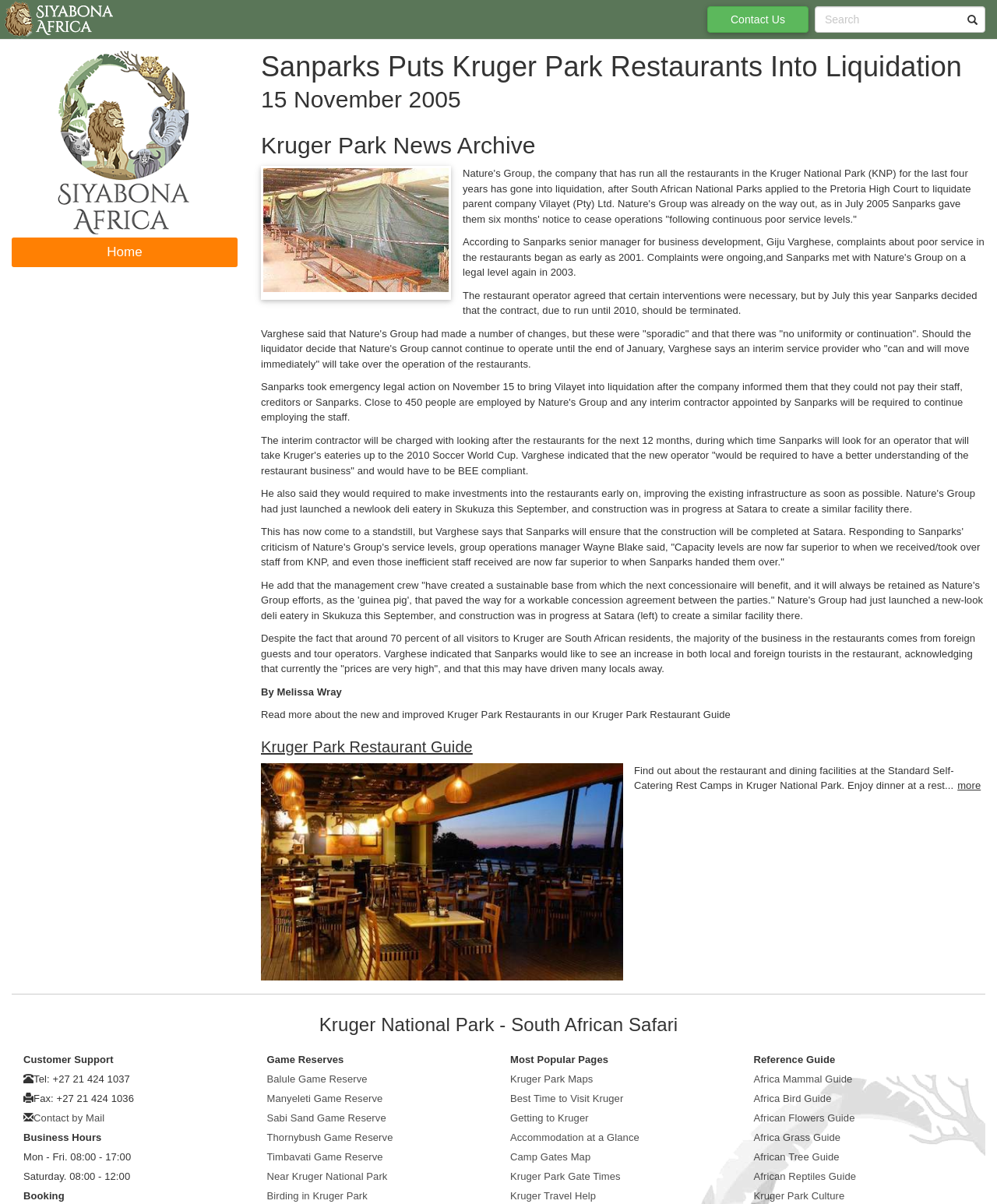What is the reason for Sanparks to liquidate Nature's Group?
Answer with a single word or short phrase according to what you see in the image.

Poor service levels